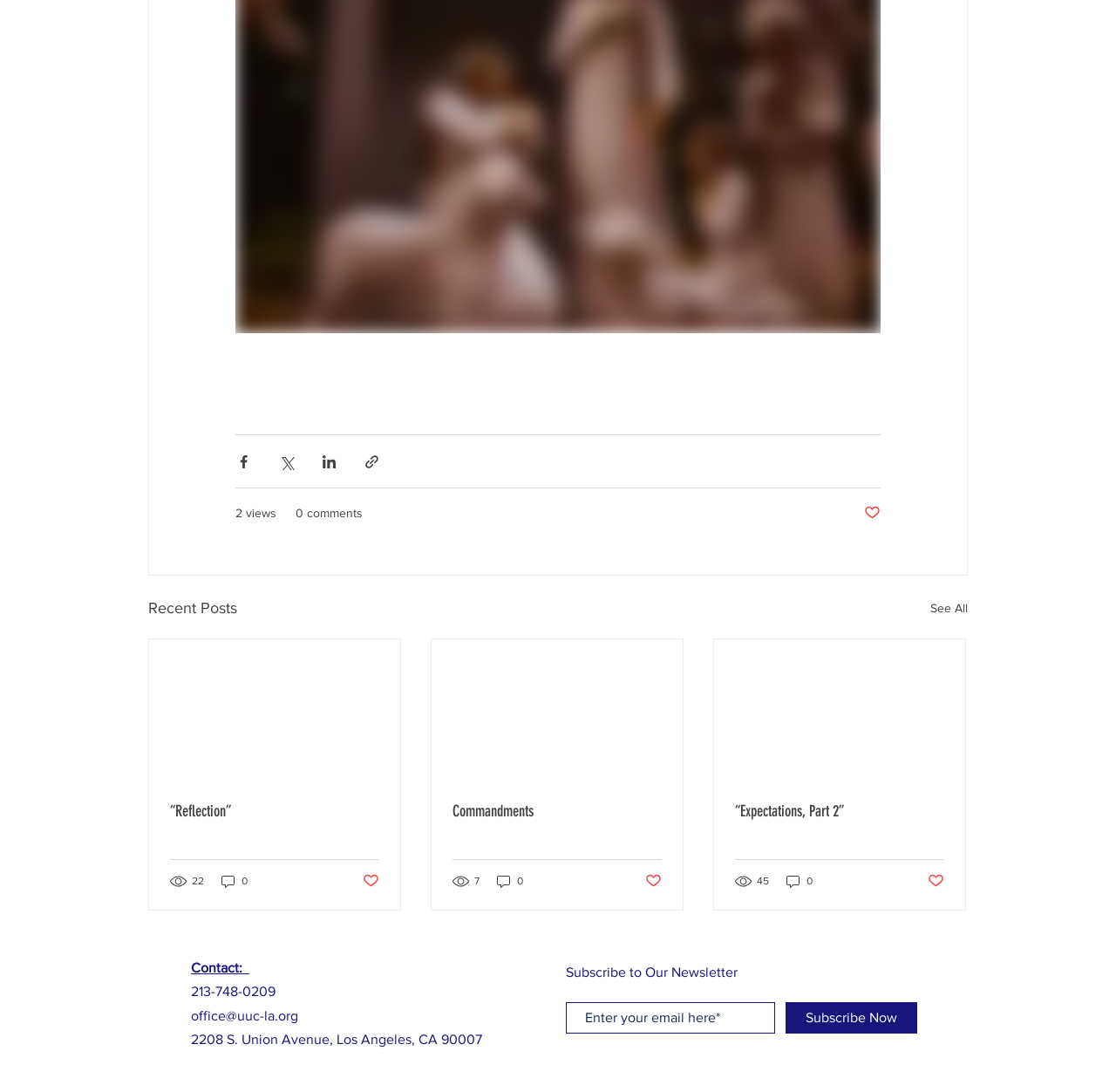What is the purpose of the buttons with social media icons?
Use the image to give a comprehensive and detailed response to the question.

The buttons with social media icons, such as Facebook, Twitter, and LinkedIn, are used to share posts from the webpage on these social media platforms. This allows users to easily share content with their networks.